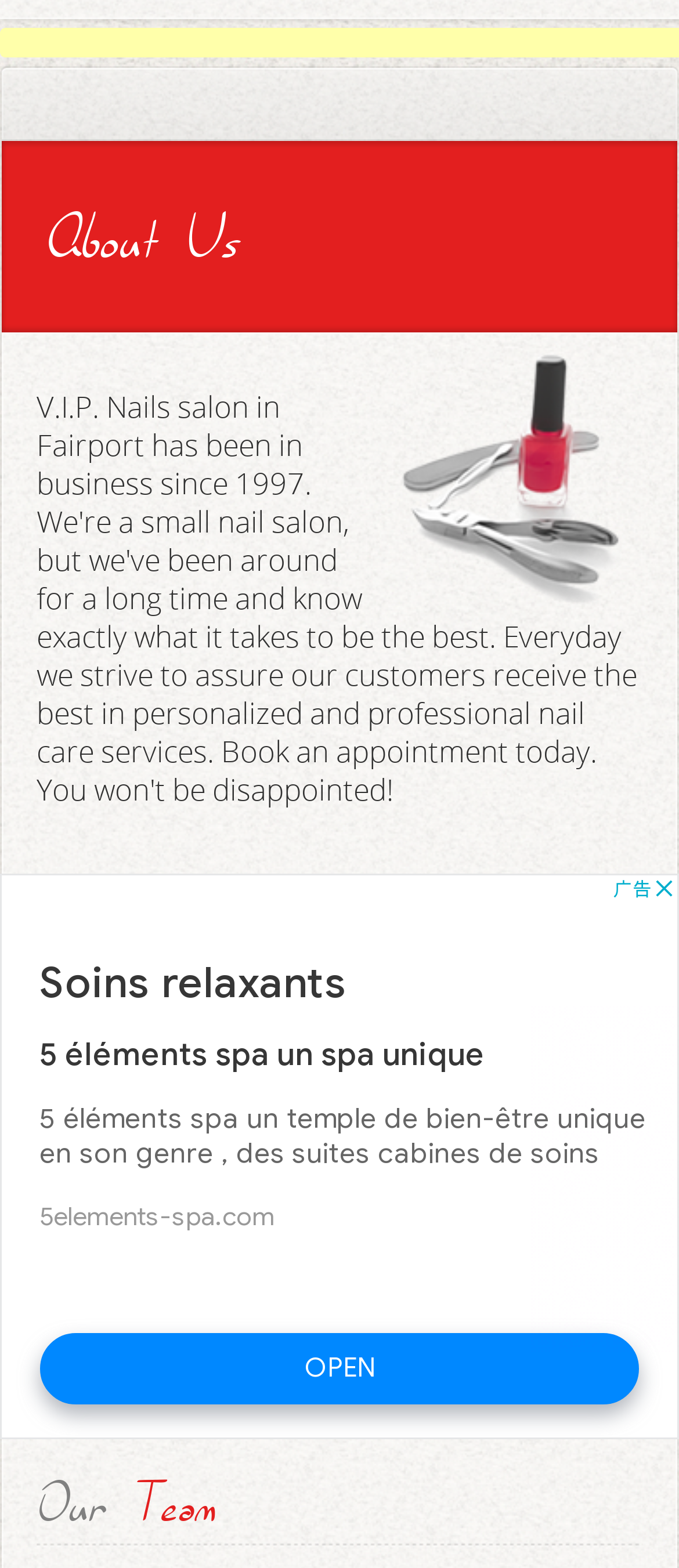Locate the bounding box coordinates of the UI element described by: "aria-label="Advertisement" name="aswift_0" title="Advertisement"". The bounding box coordinates should consist of four float numbers between 0 and 1, i.e., [left, top, right, bottom].

[0.0, 0.557, 1.0, 0.918]